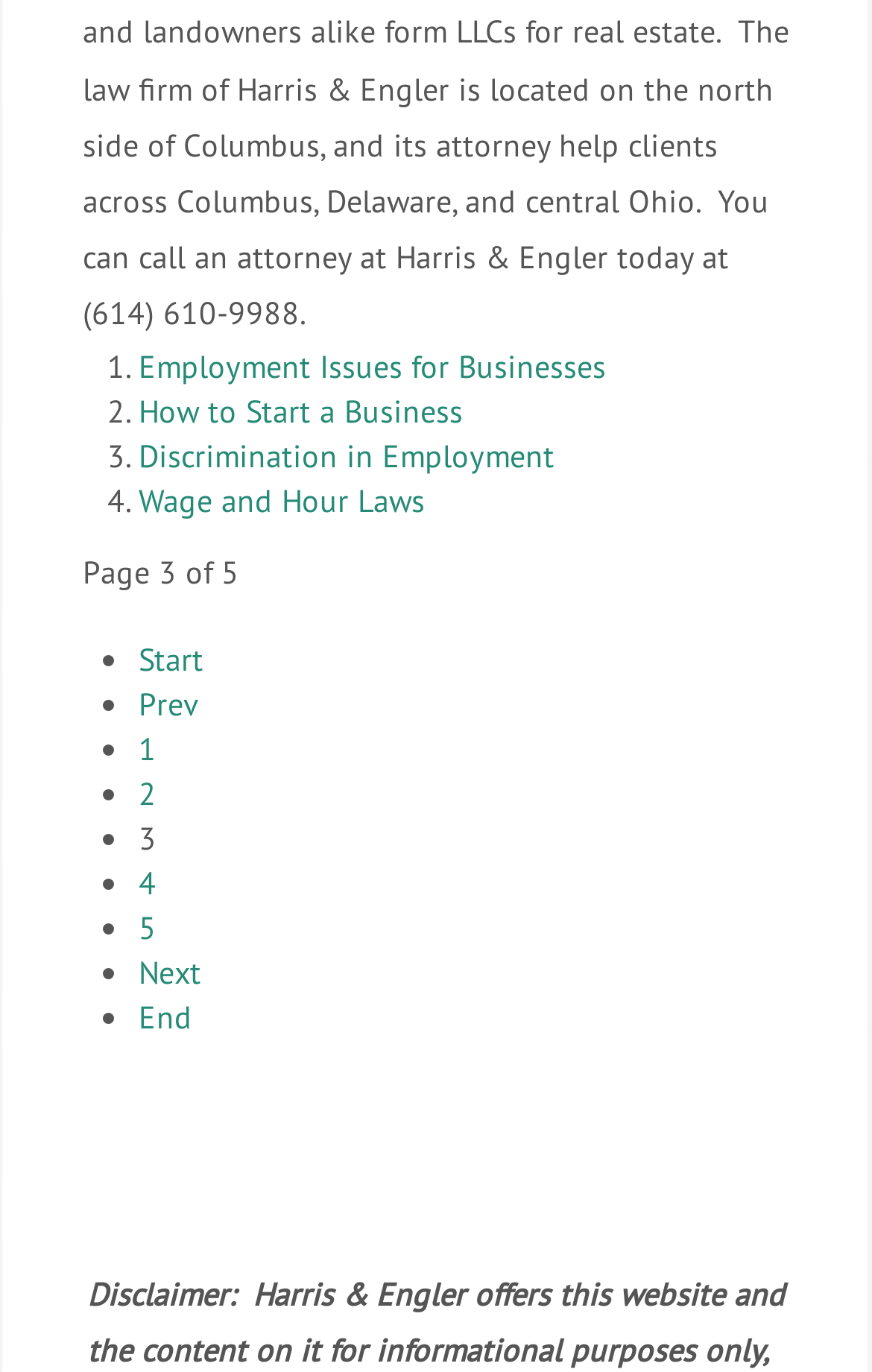Provide the bounding box coordinates for the area that should be clicked to complete the instruction: "Edit the page".

None